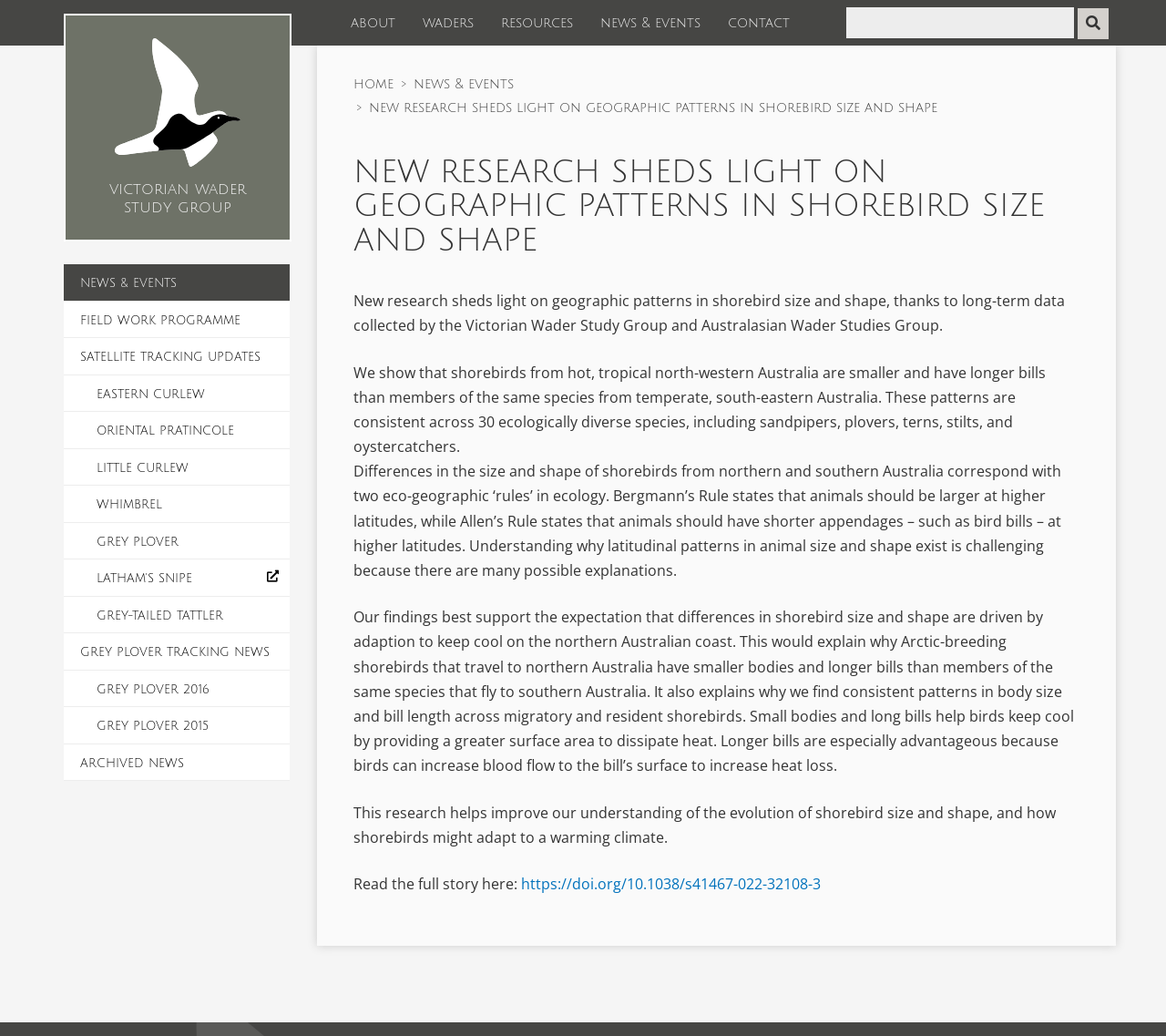Can you identify the bounding box coordinates of the clickable region needed to carry out this instruction: 'Read the news and events'? The coordinates should be four float numbers within the range of 0 to 1, stated as [left, top, right, bottom].

[0.503, 0.0, 0.612, 0.044]